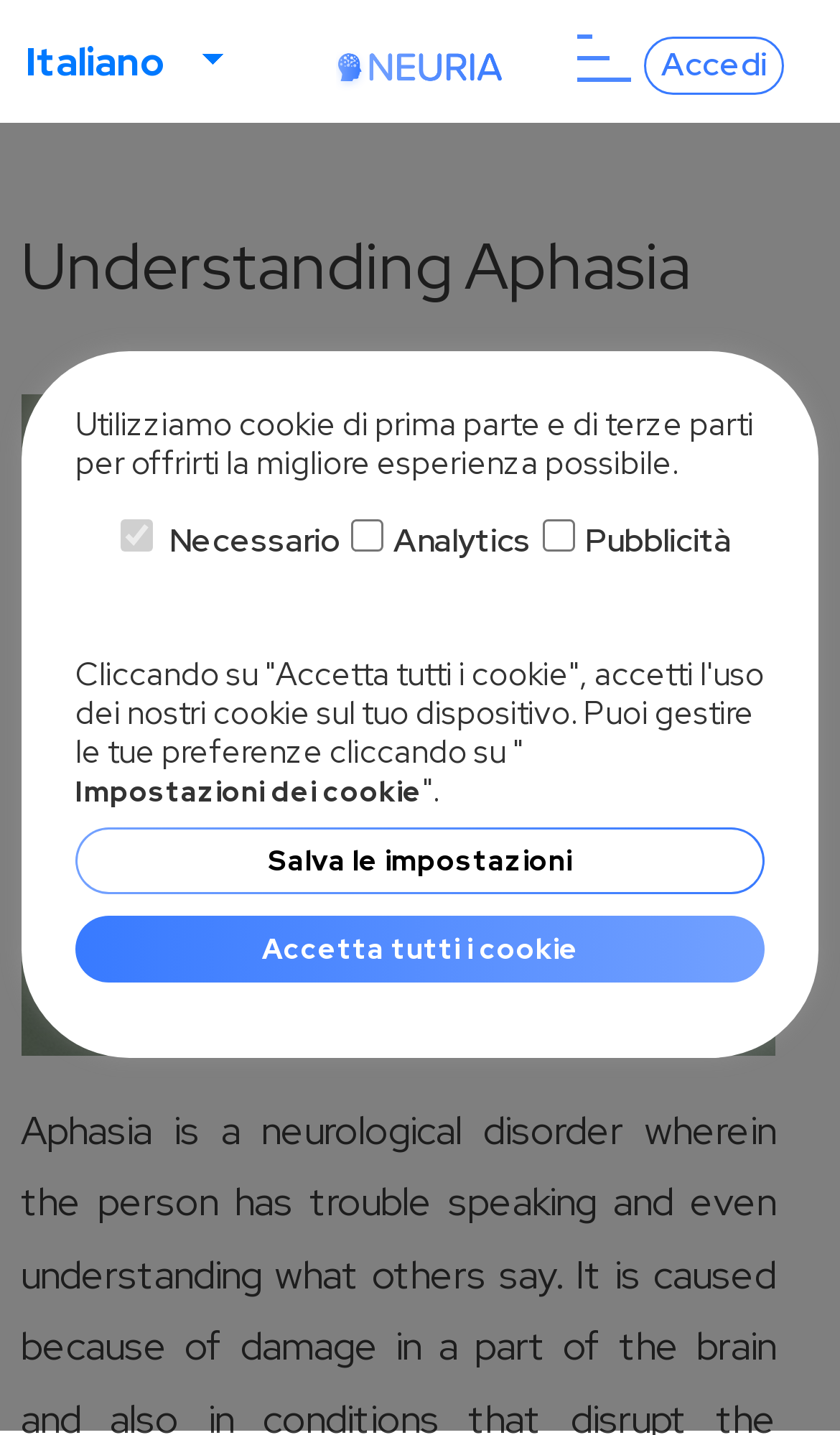Provide a brief response using a word or short phrase to this question:
What is the topic of the header?

Aphasia